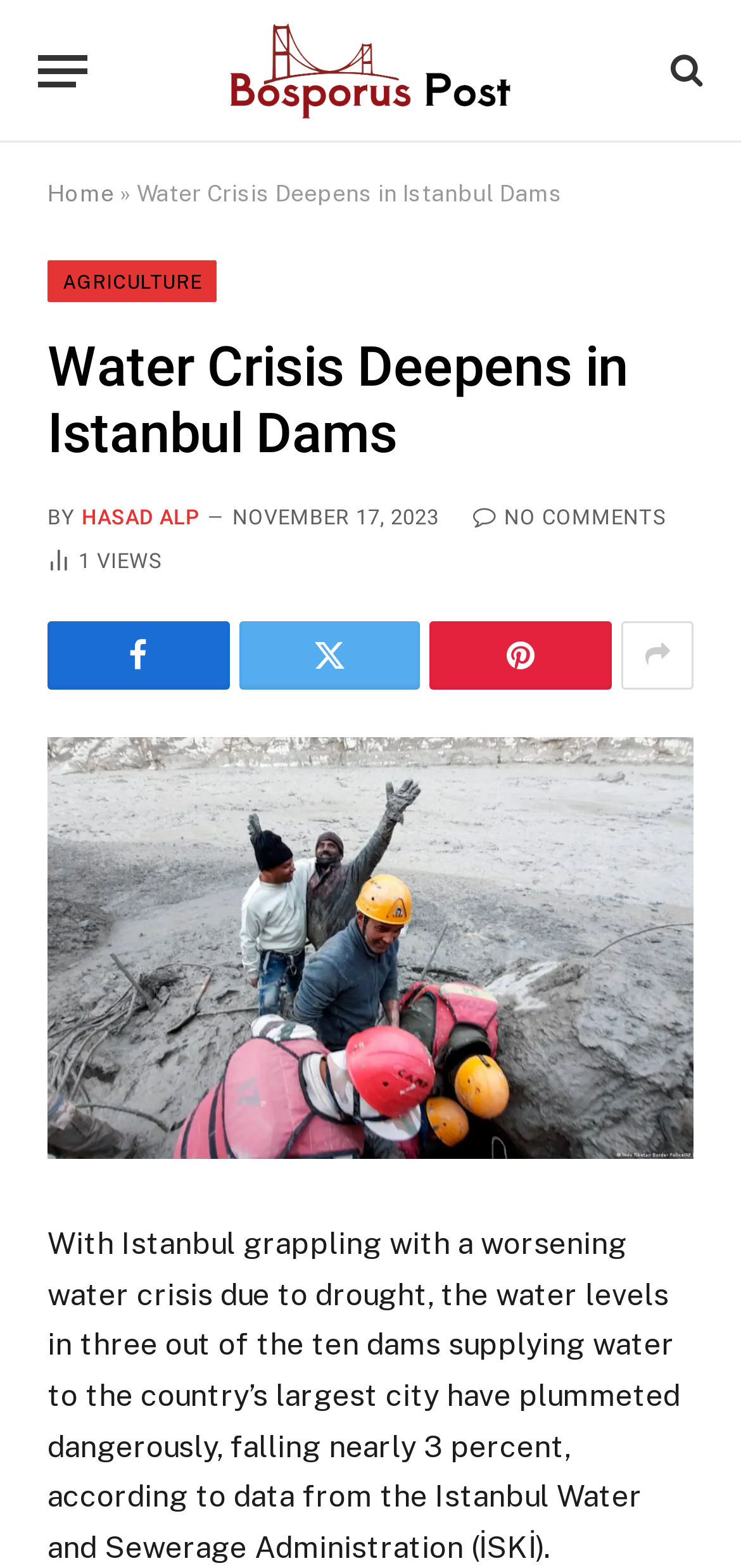Refer to the image and answer the question with as much detail as possible: What is the name of the city facing a water crisis?

The webpage is about a water crisis, and the city mentioned is Istanbul, which is the largest city in the country.